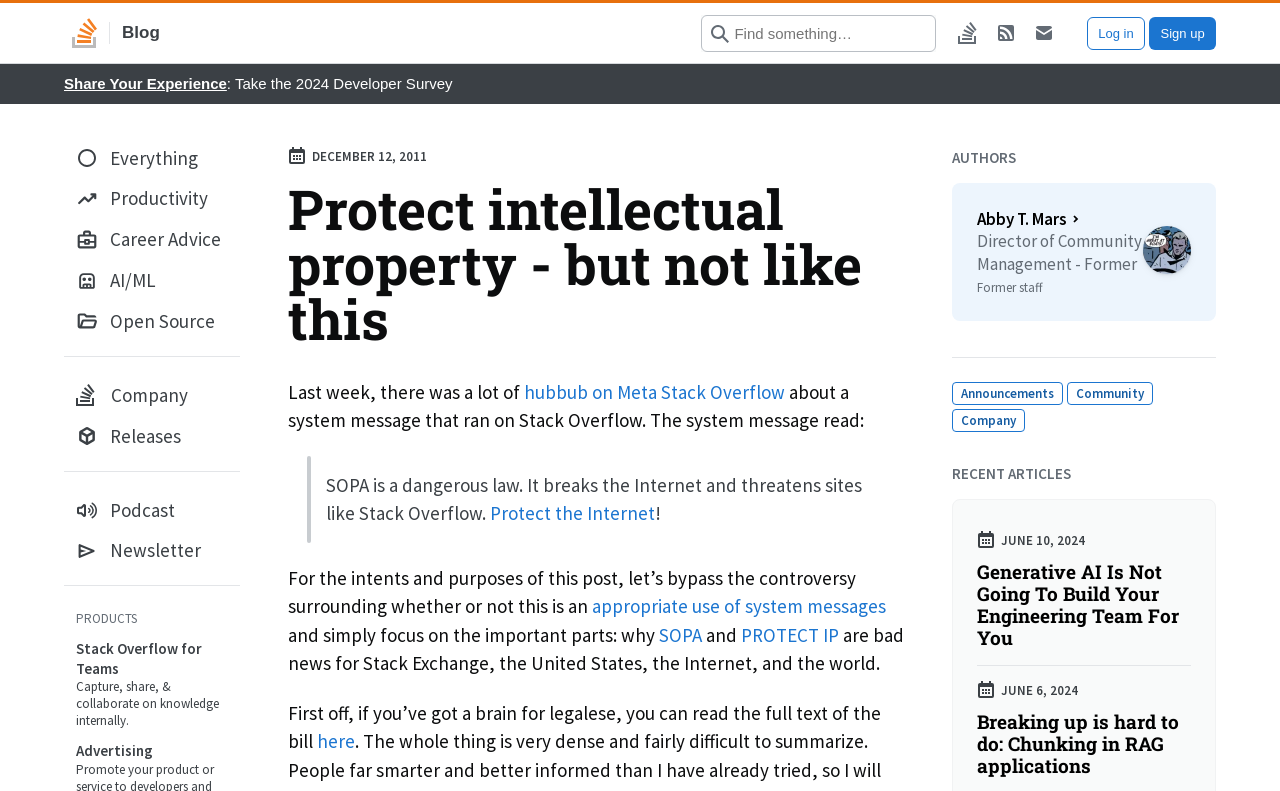Highlight the bounding box coordinates of the region I should click on to meet the following instruction: "Read the article about Generative AI".

[0.763, 0.71, 0.93, 0.821]